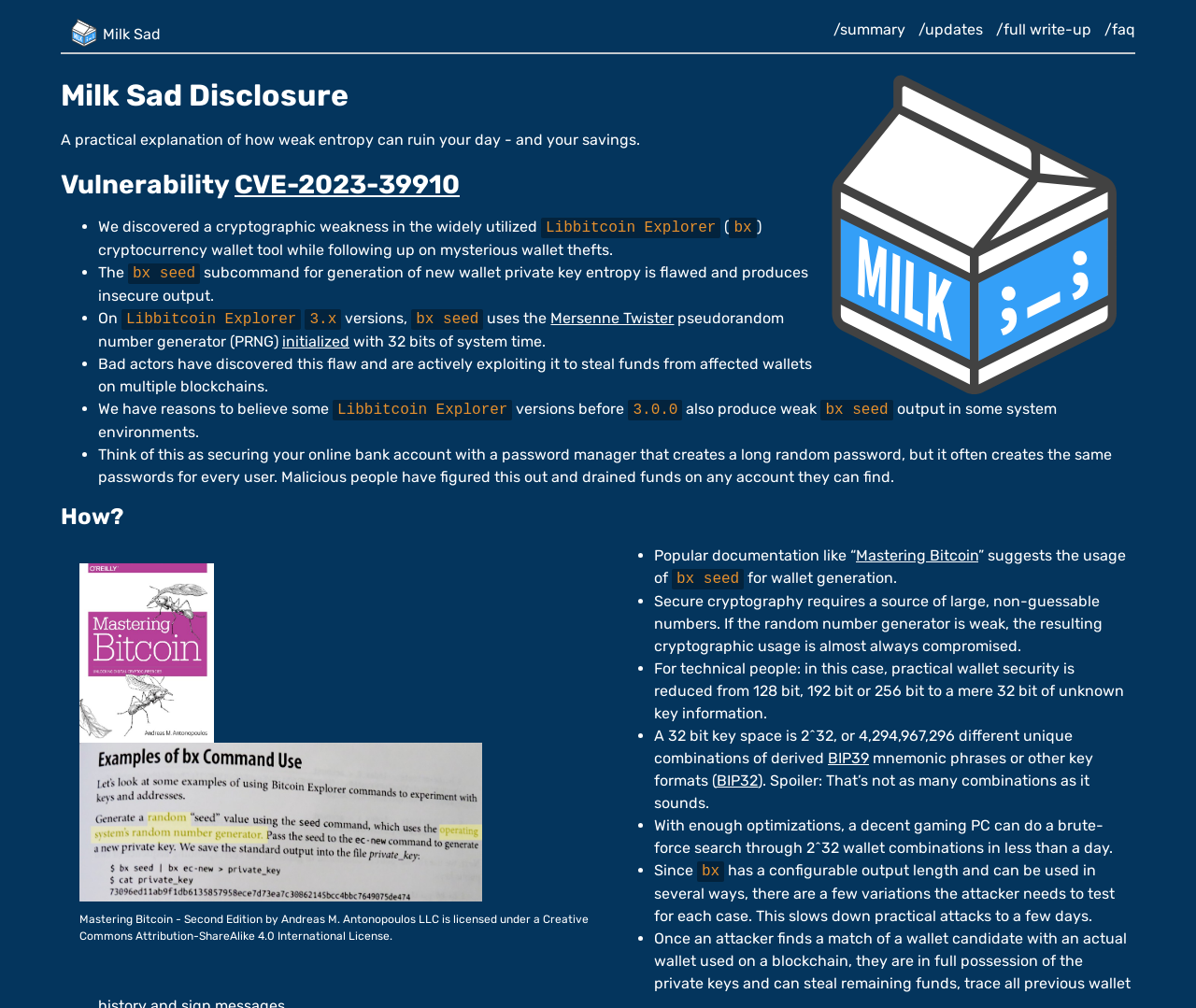What is the name of the cryptocurrency wallet tool affected by the vulnerability?
Provide an in-depth and detailed explanation in response to the question.

The webpage mentions that the vulnerability was discovered in the Libbitcoin Explorer cryptocurrency wallet tool, which is a widely utilized tool for generating wallet private keys.